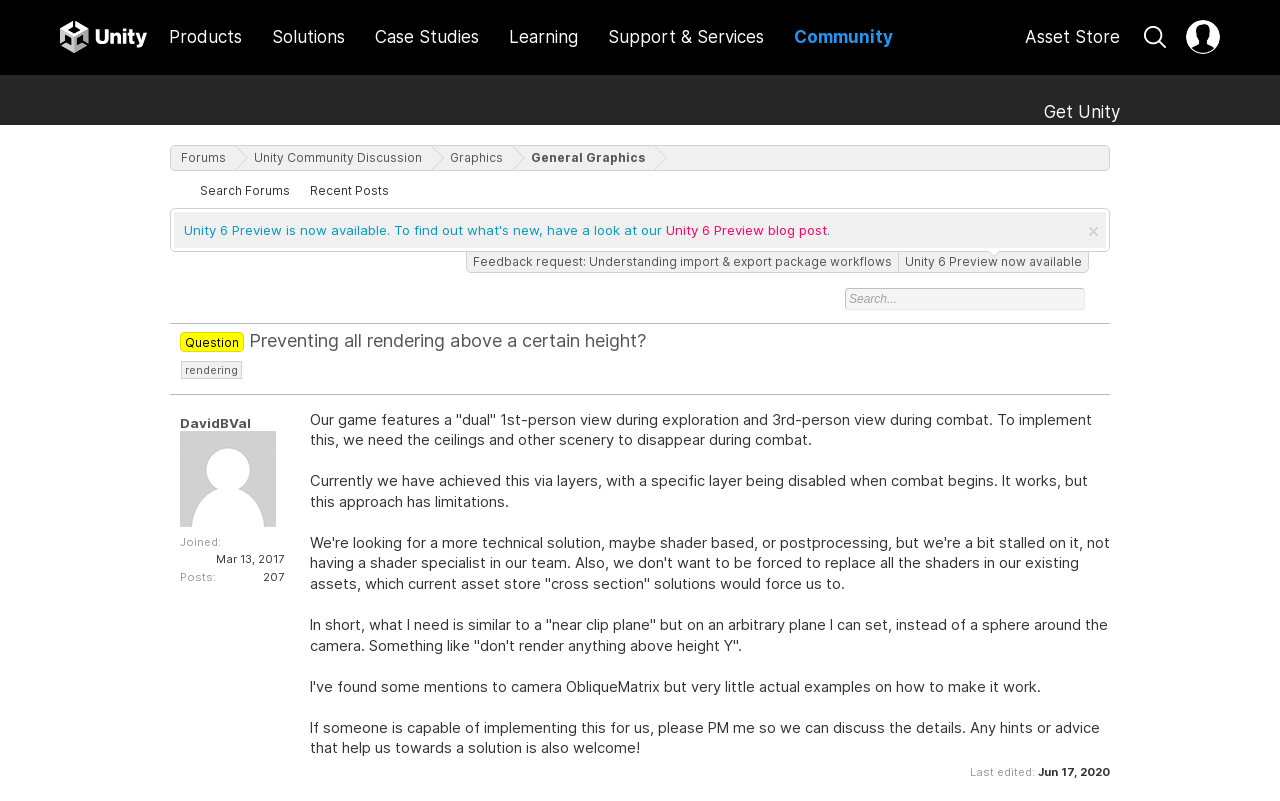What is the name of the Unity section?
Please utilize the information in the image to give a detailed response to the question.

I found the answer by looking at the navigation links at the top of the webpage, where I saw links like 'Products', 'Solutions', 'Case Studies', and 'Forums'. The 'Forums' link is the one that corresponds to the current section of the webpage.